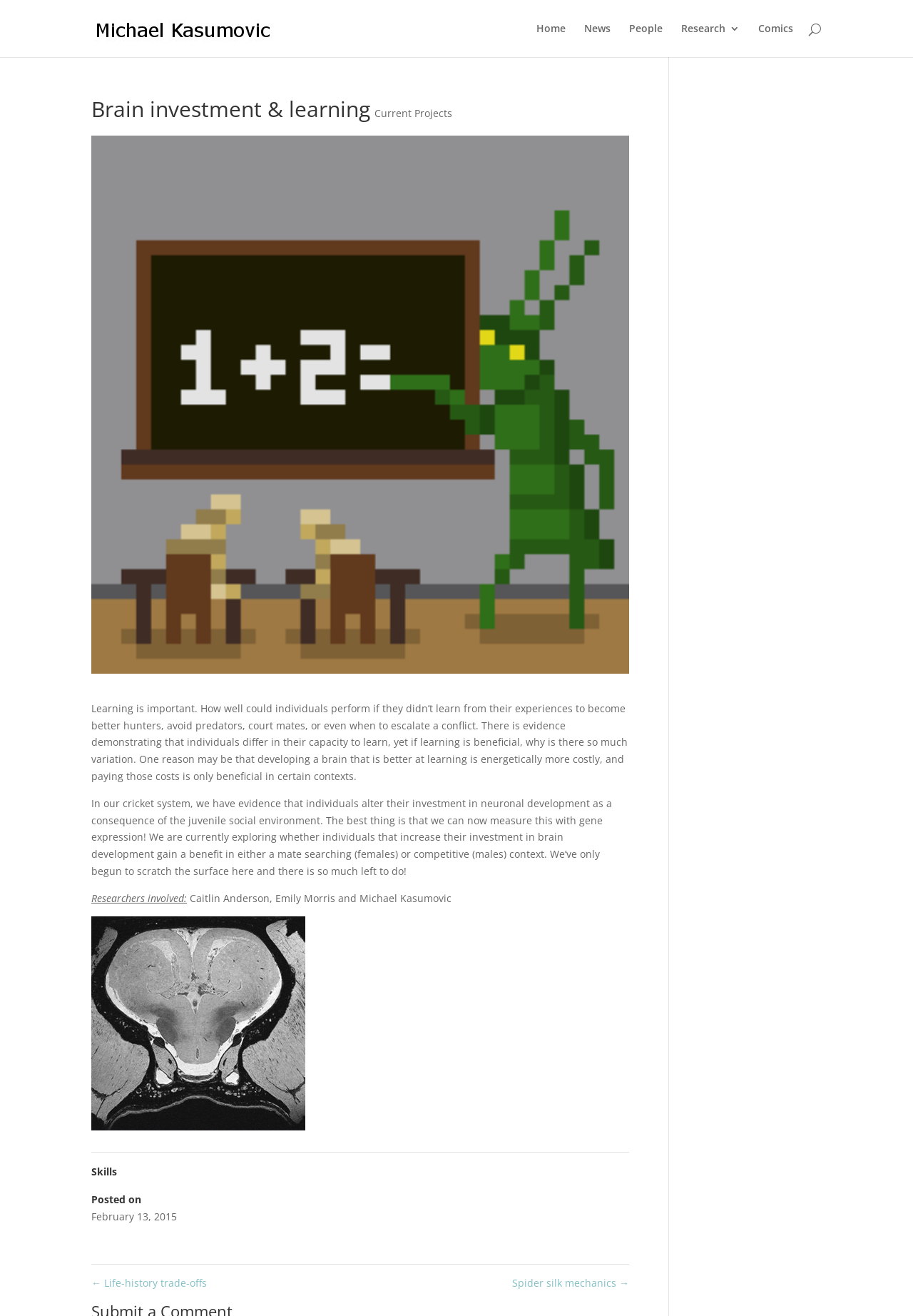Locate the bounding box coordinates of the UI element described by: "Home". The bounding box coordinates should consist of four float numbers between 0 and 1, i.e., [left, top, right, bottom].

[0.588, 0.018, 0.62, 0.043]